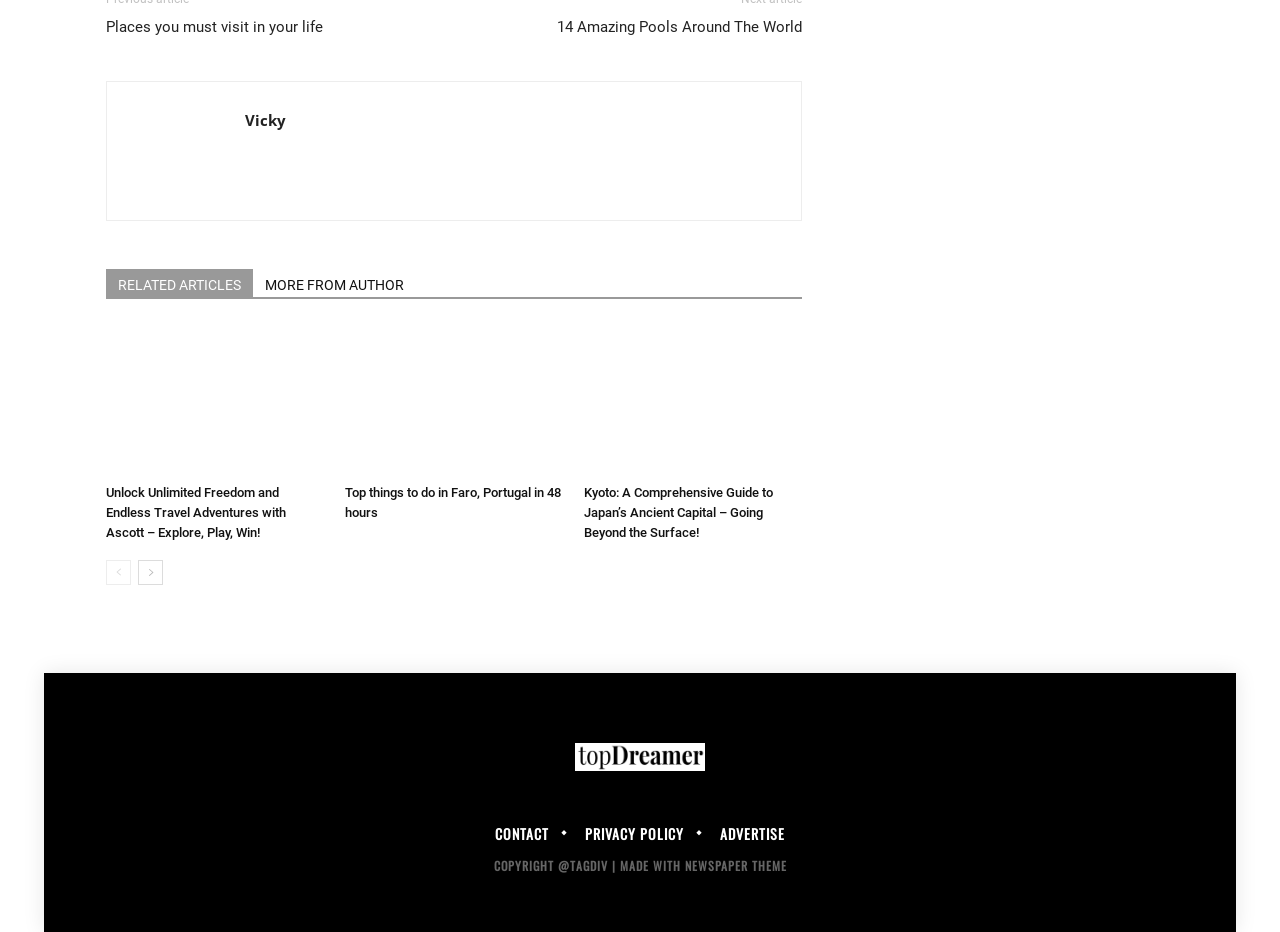Provide the bounding box coordinates of the HTML element this sentence describes: "aria-label="next-page"".

[0.108, 0.601, 0.127, 0.628]